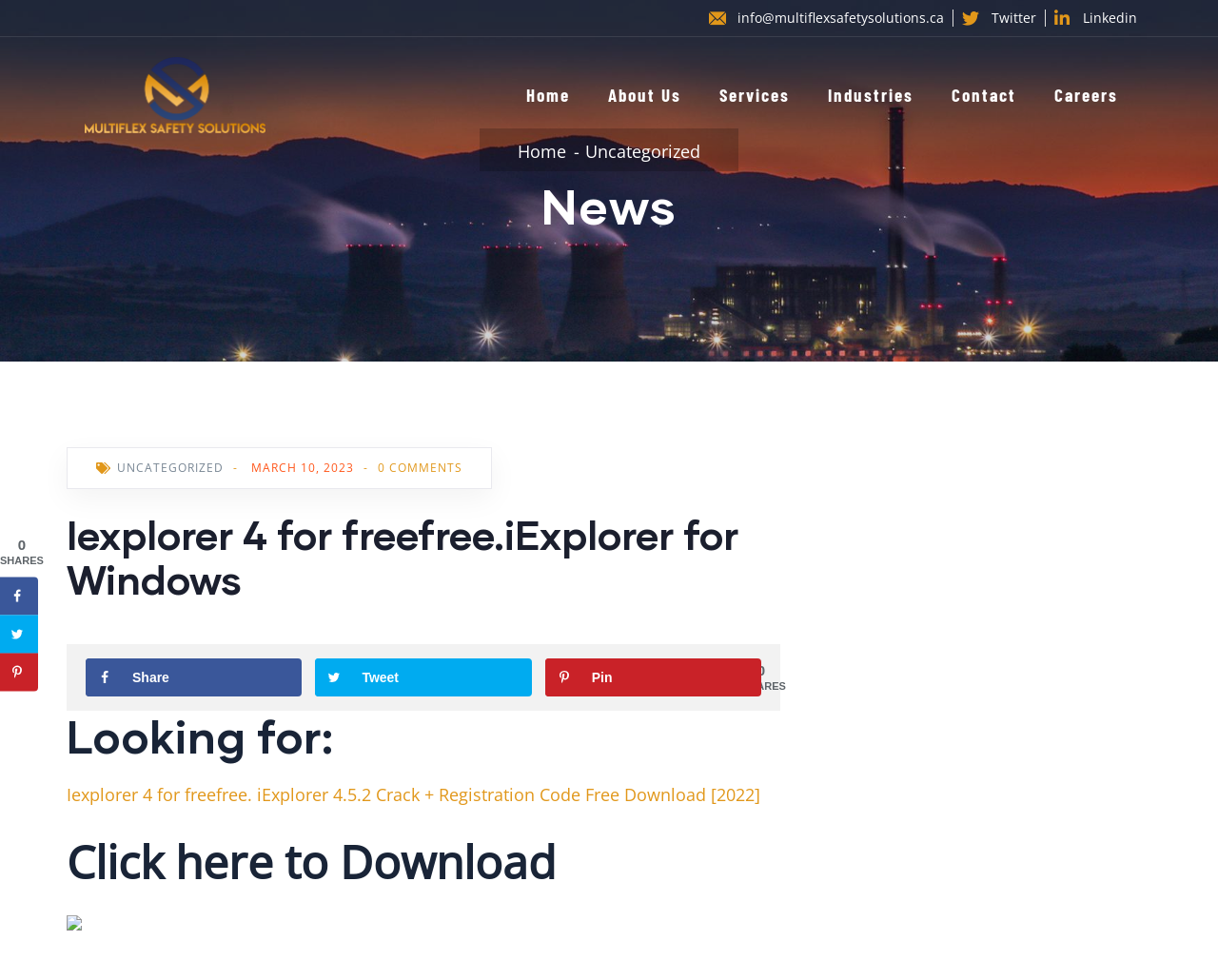What is the primary heading on this webpage?

Iexplorer 4 for freefree.iExplorer for Windows